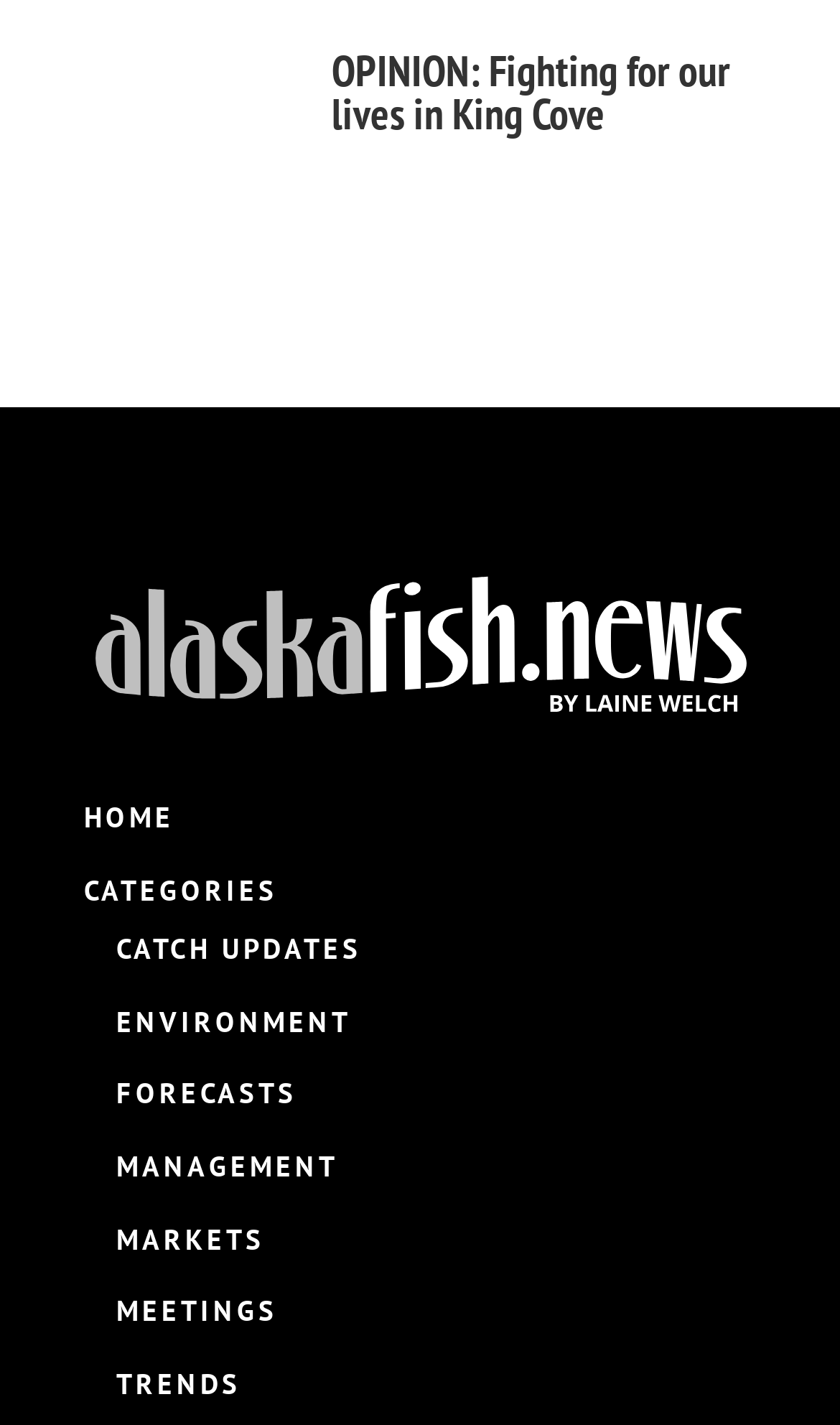Please provide a comprehensive response to the question below by analyzing the image: 
What is the category of the link 'ENVIRONMENT'?

The link 'ENVIRONMENT' is categorized as a category link, which is evident from its position and OCR text among other category links like 'CATEGORIES', 'FORECASTS', 'MANAGEMENT', 'MARKETS', 'MEETINGS', and 'TRENDS'.